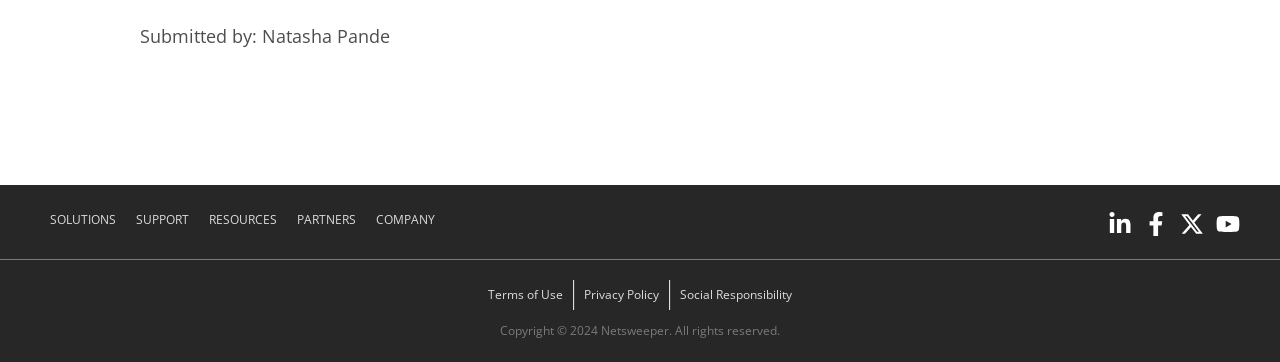Please specify the bounding box coordinates of the clickable region to carry out the following instruction: "Go to Terms of Use". The coordinates should be four float numbers between 0 and 1, in the format [left, top, right, bottom].

[0.373, 0.773, 0.448, 0.856]